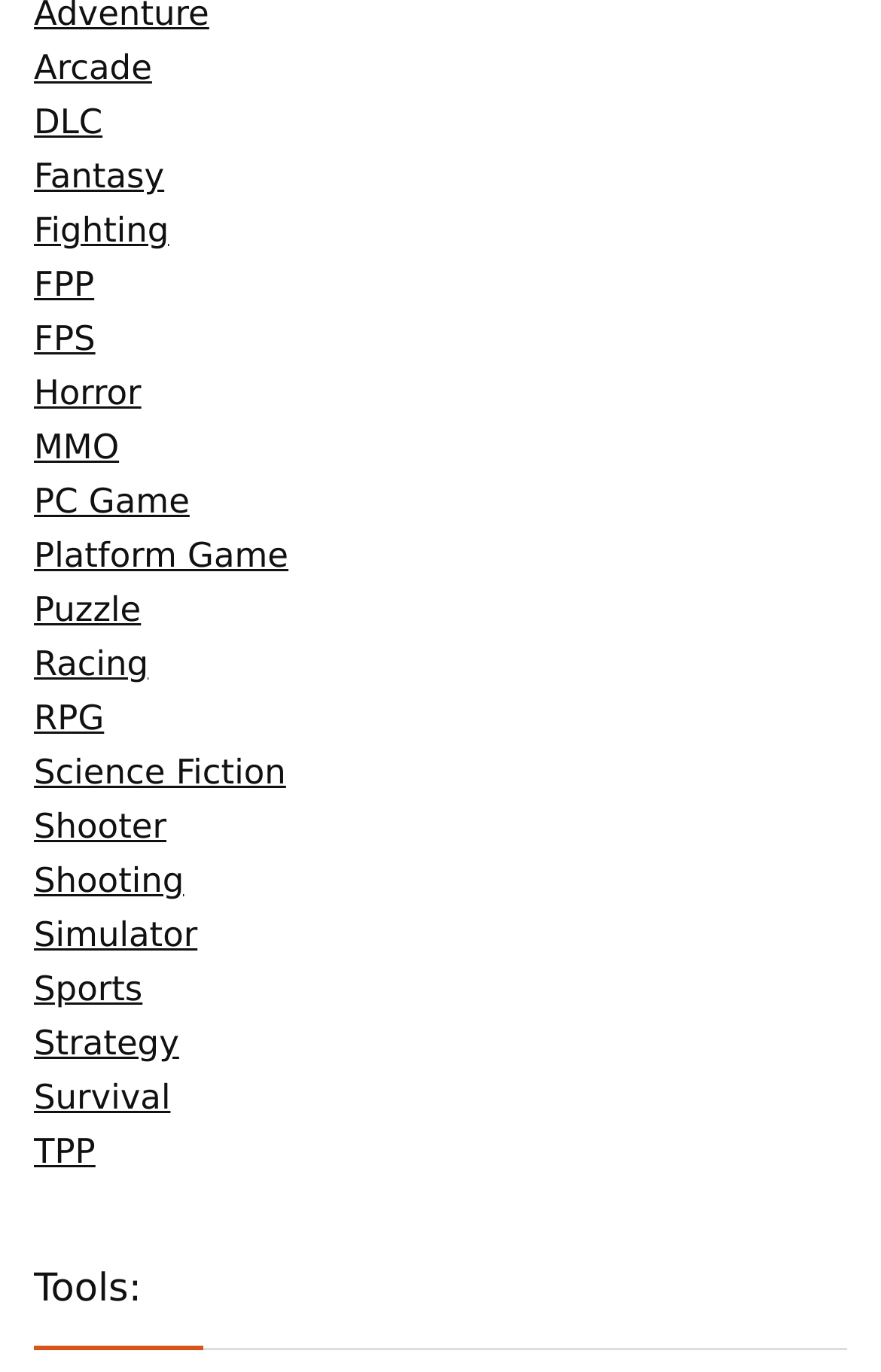How many game genres are listed?
Based on the visual details in the image, please answer the question thoroughly.

I counted the number of links with different game genres, starting from 'Arcade' to 'Survival', and found 21 unique genres.